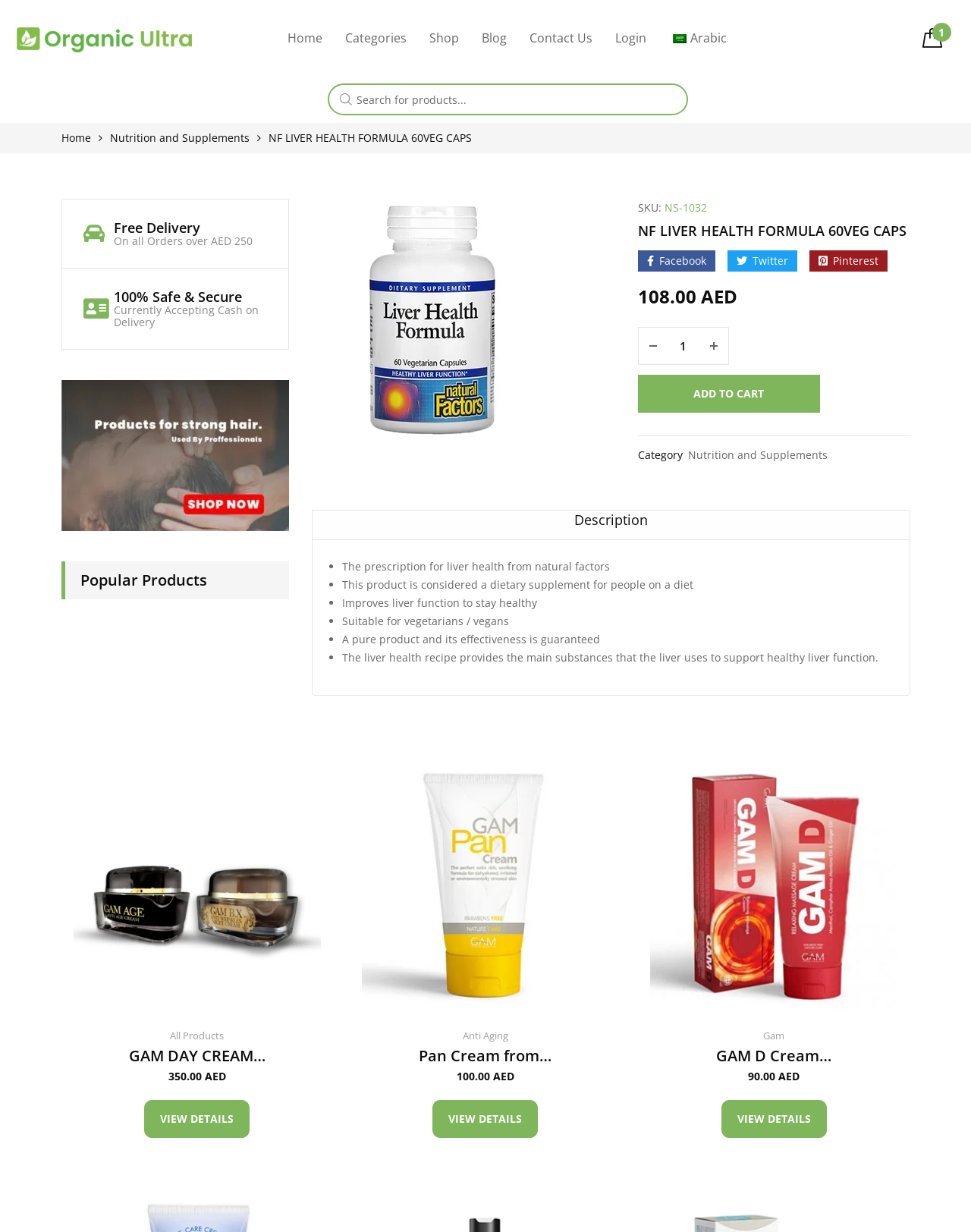Please identify the coordinates of the bounding box for the clickable region that will accomplish this instruction: "Go to the Nutrition and Supplements category".

[0.708, 0.363, 0.852, 0.376]